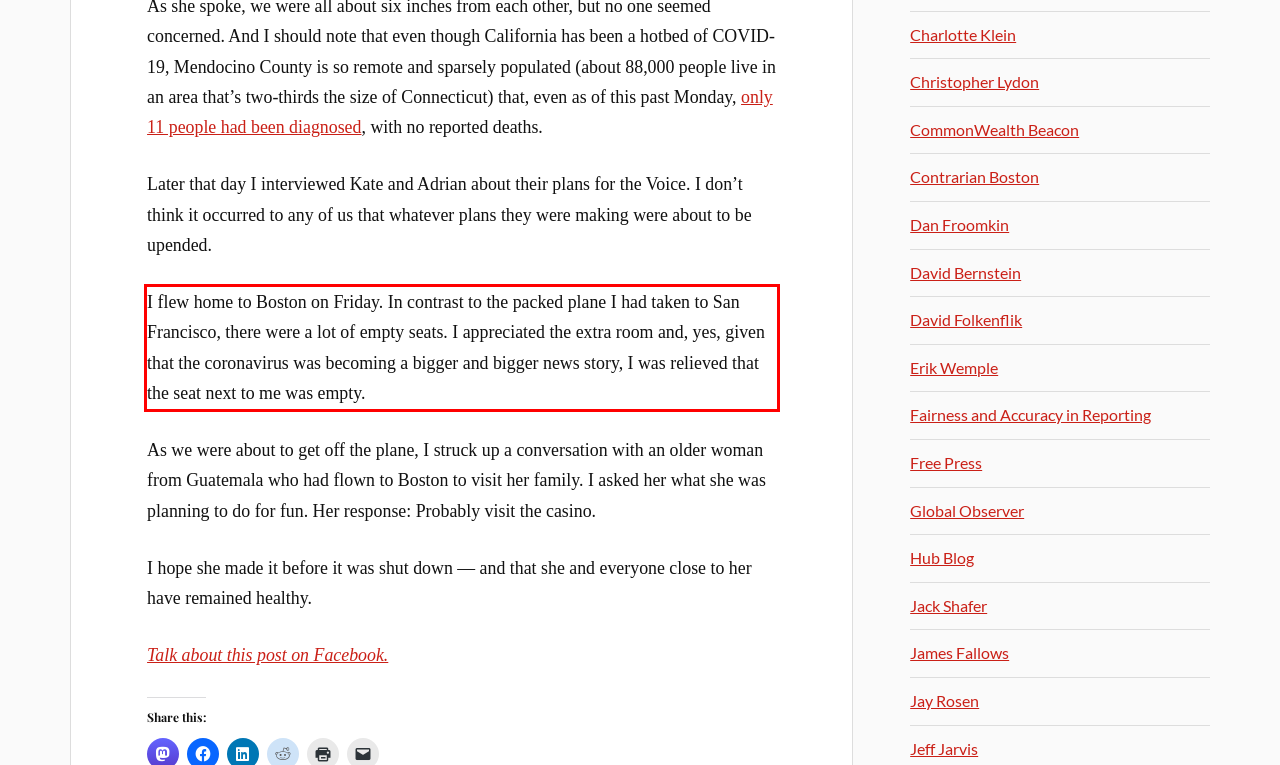From the given screenshot of a webpage, identify the red bounding box and extract the text content within it.

I flew home to Boston on Friday. In contrast to the packed plane I had taken to San Francisco, there were a lot of empty seats. I appreciated the extra room and, yes, given that the coronavirus was becoming a bigger and bigger news story, I was relieved that the seat next to me was empty.